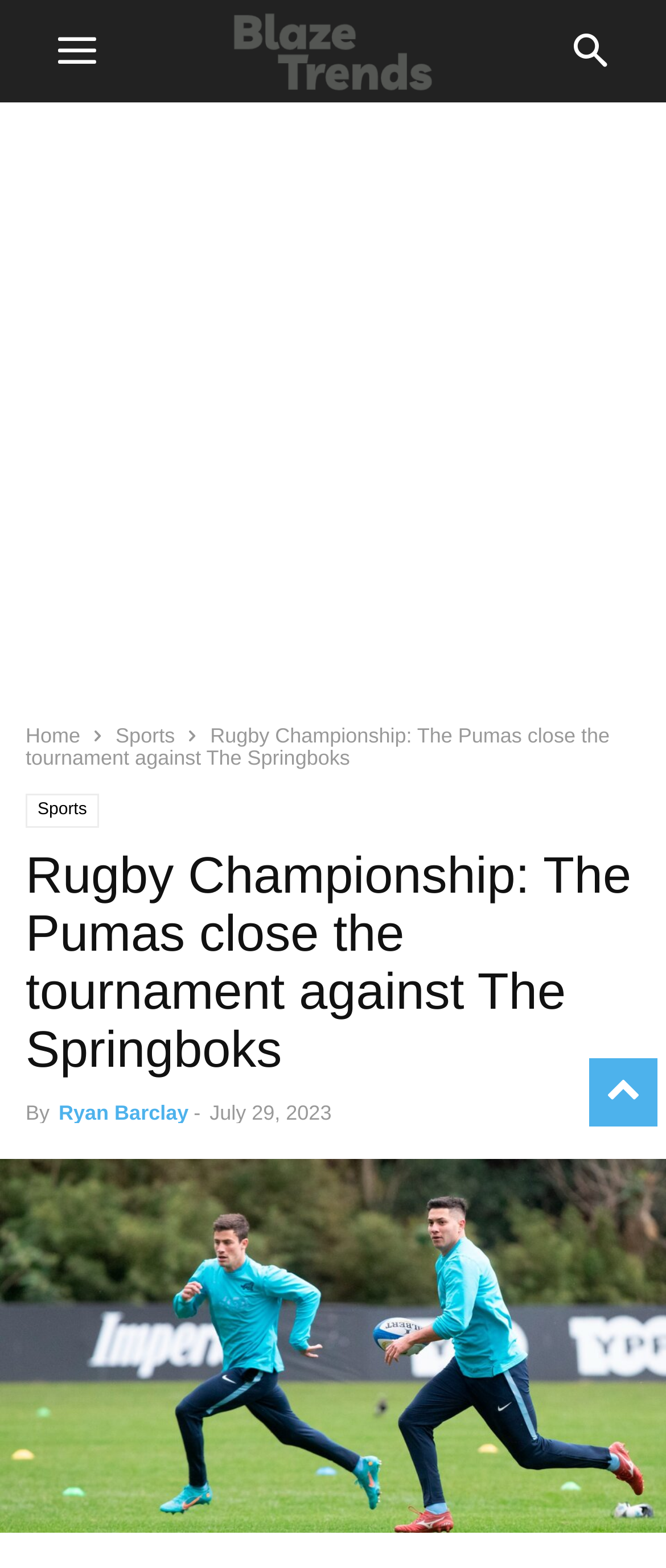Who is the author of the article?
Answer briefly with a single word or phrase based on the image.

Ryan Barclay